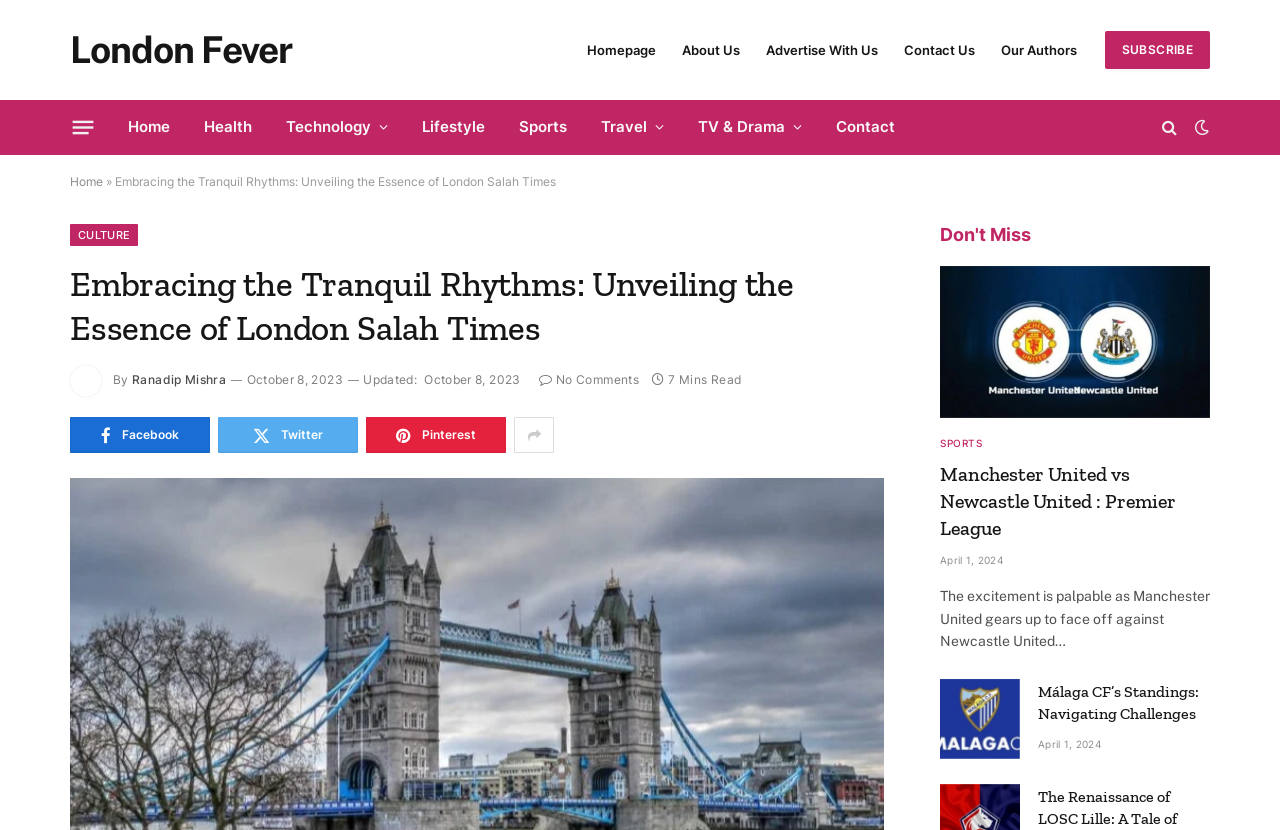Please identify the bounding box coordinates of the clickable region that I should interact with to perform the following instruction: "Subscribe to the newsletter". The coordinates should be expressed as four float numbers between 0 and 1, i.e., [left, top, right, bottom].

[0.863, 0.037, 0.945, 0.083]